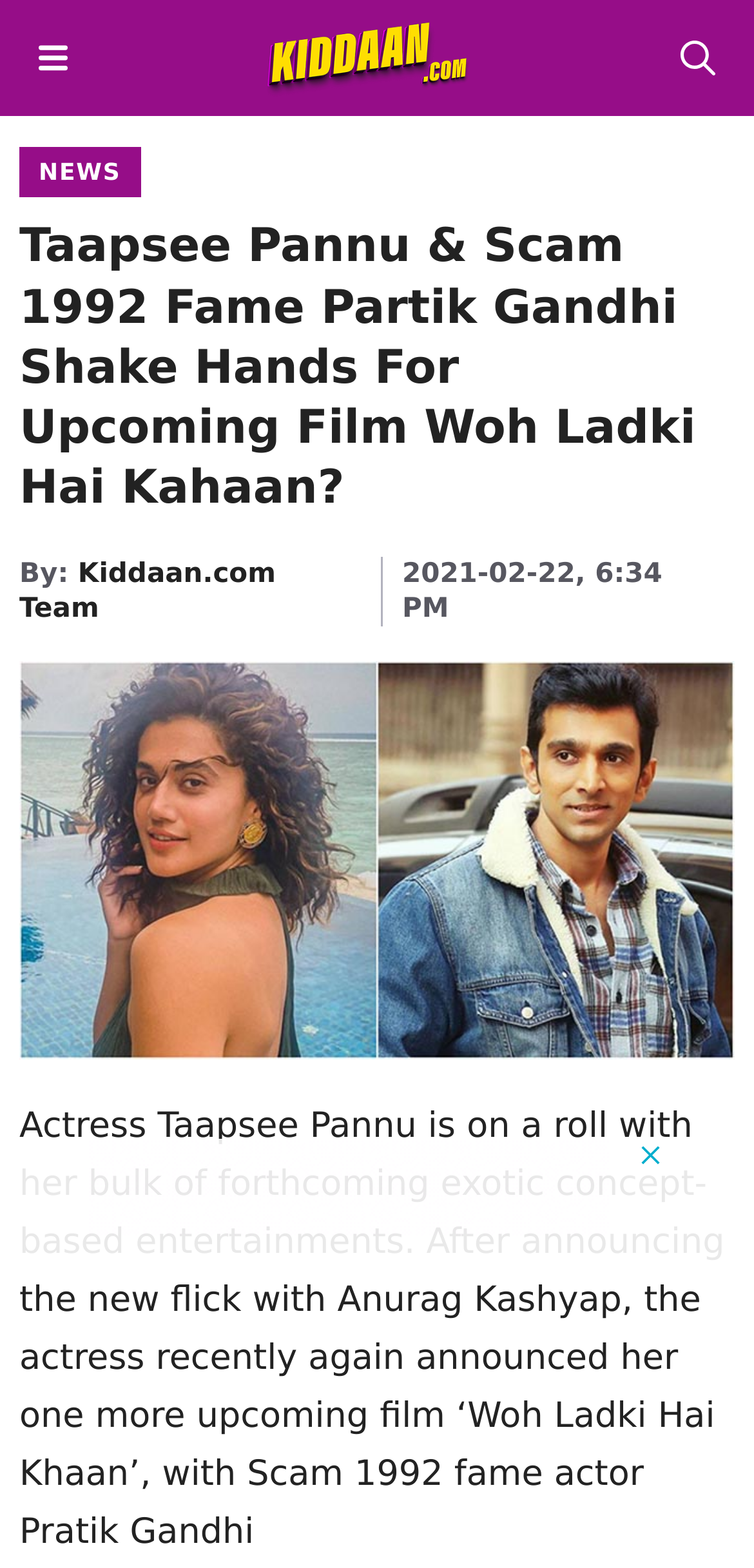What is the name of the movie mentioned in the article?
Please use the image to provide a one-word or short phrase answer.

Woh Ladki Hai Kahaan